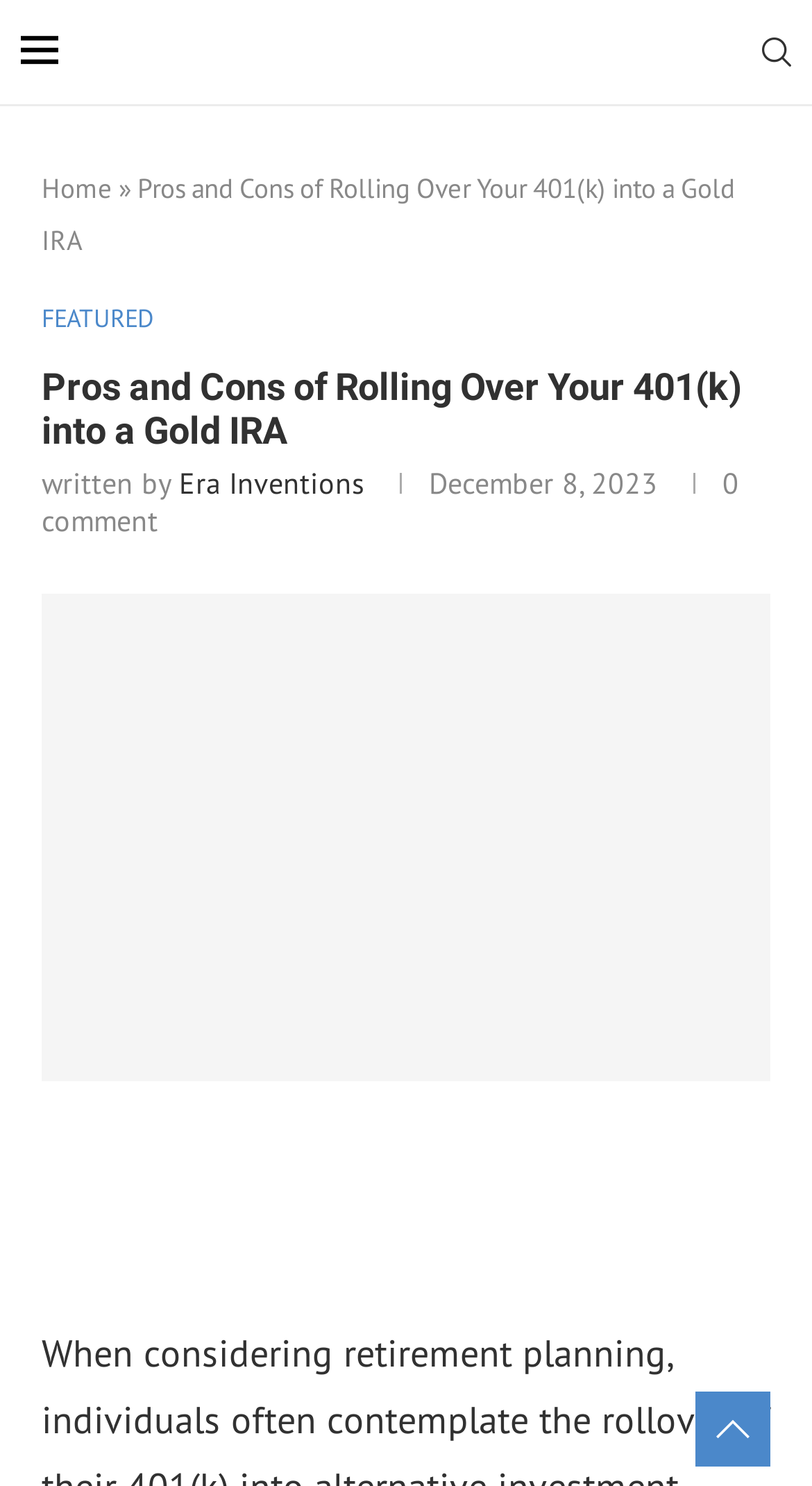Please specify the bounding box coordinates of the clickable section necessary to execute the following command: "View payment methods".

None